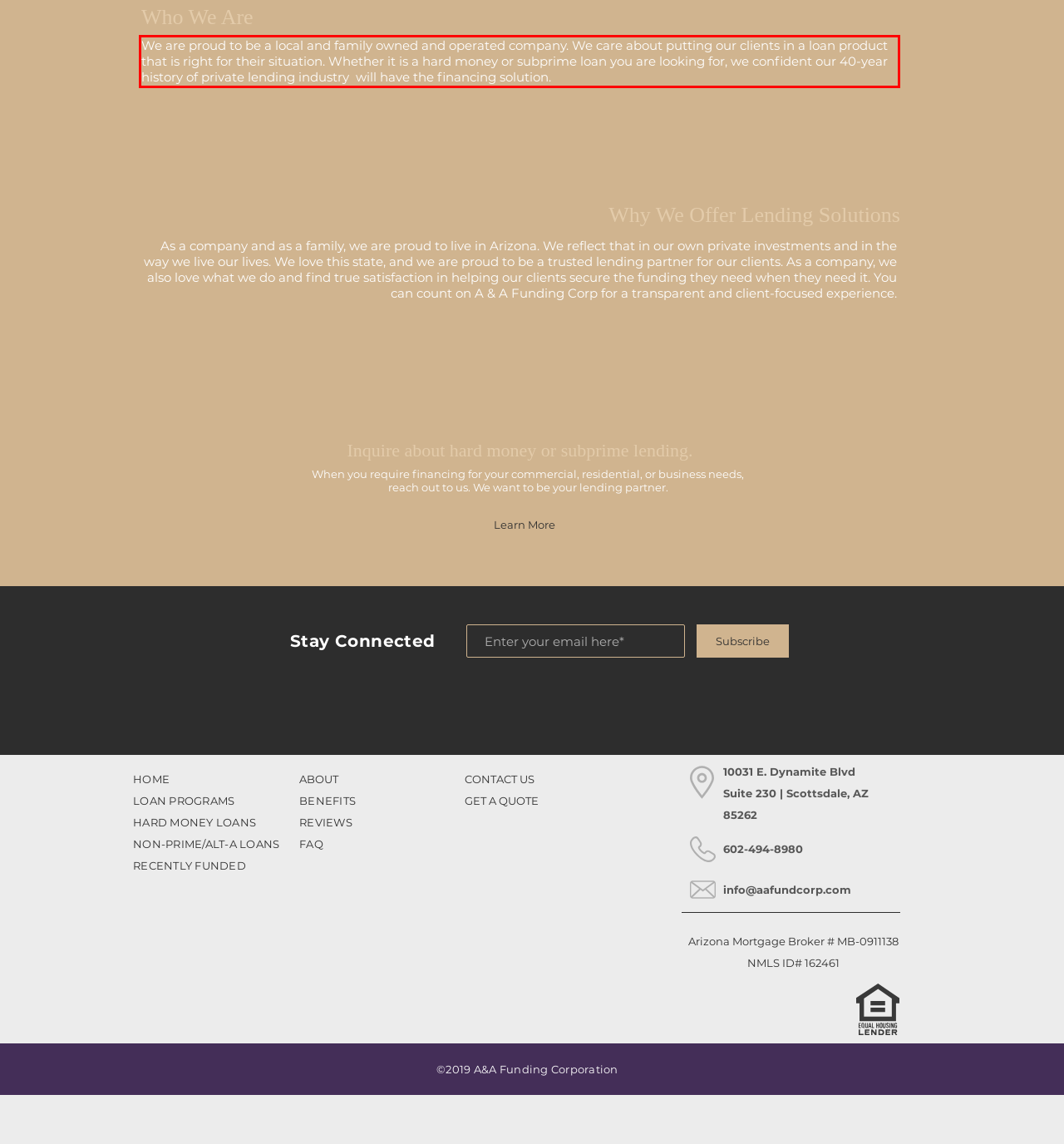In the screenshot of the webpage, find the red bounding box and perform OCR to obtain the text content restricted within this red bounding box.

We are proud to be a local and family owned and operated company. We care about putting our clients in a loan product that is right for their situation. Whether it is a hard money or subprime loan you are looking for, we confident our 40-year history of private lending industry will have the financing solution.